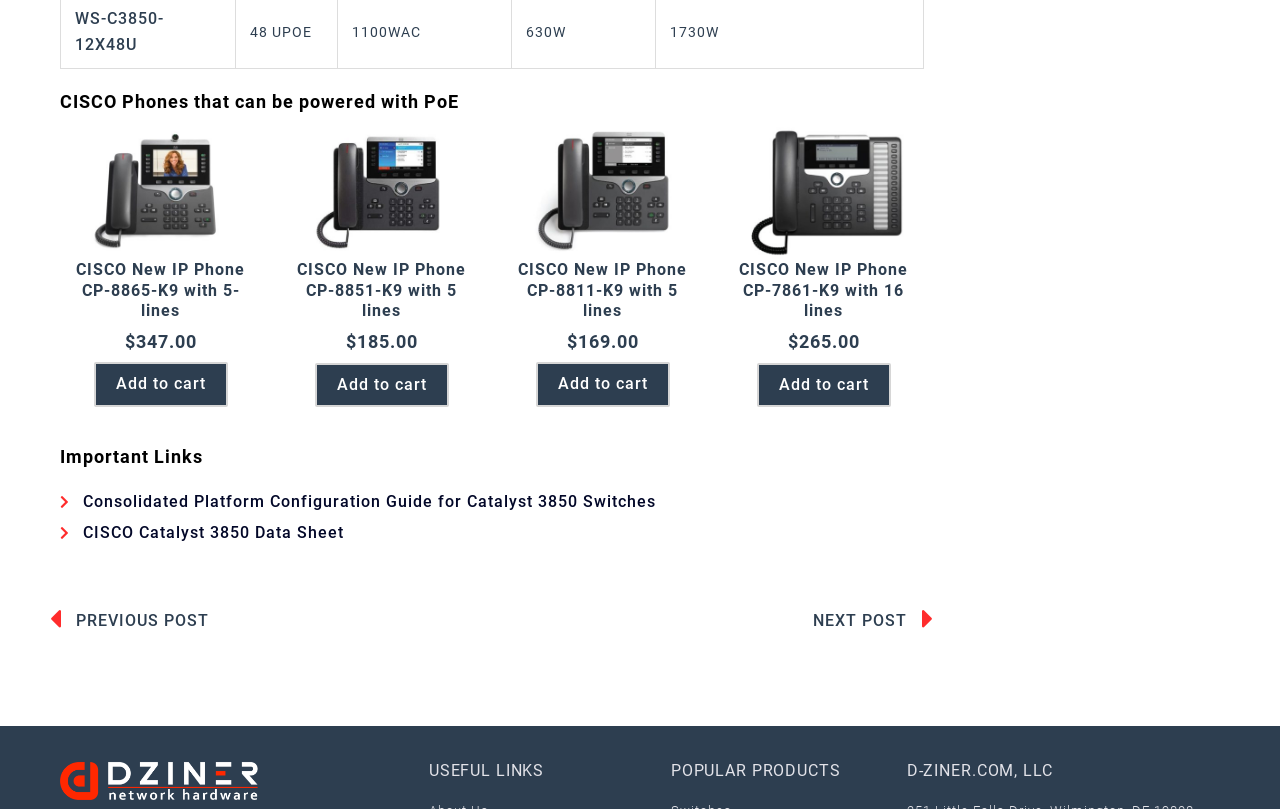What is the price of CISCO New IP Phone CP-8851-K9 with 5 lines?
Give a one-word or short-phrase answer derived from the screenshot.

$185.00